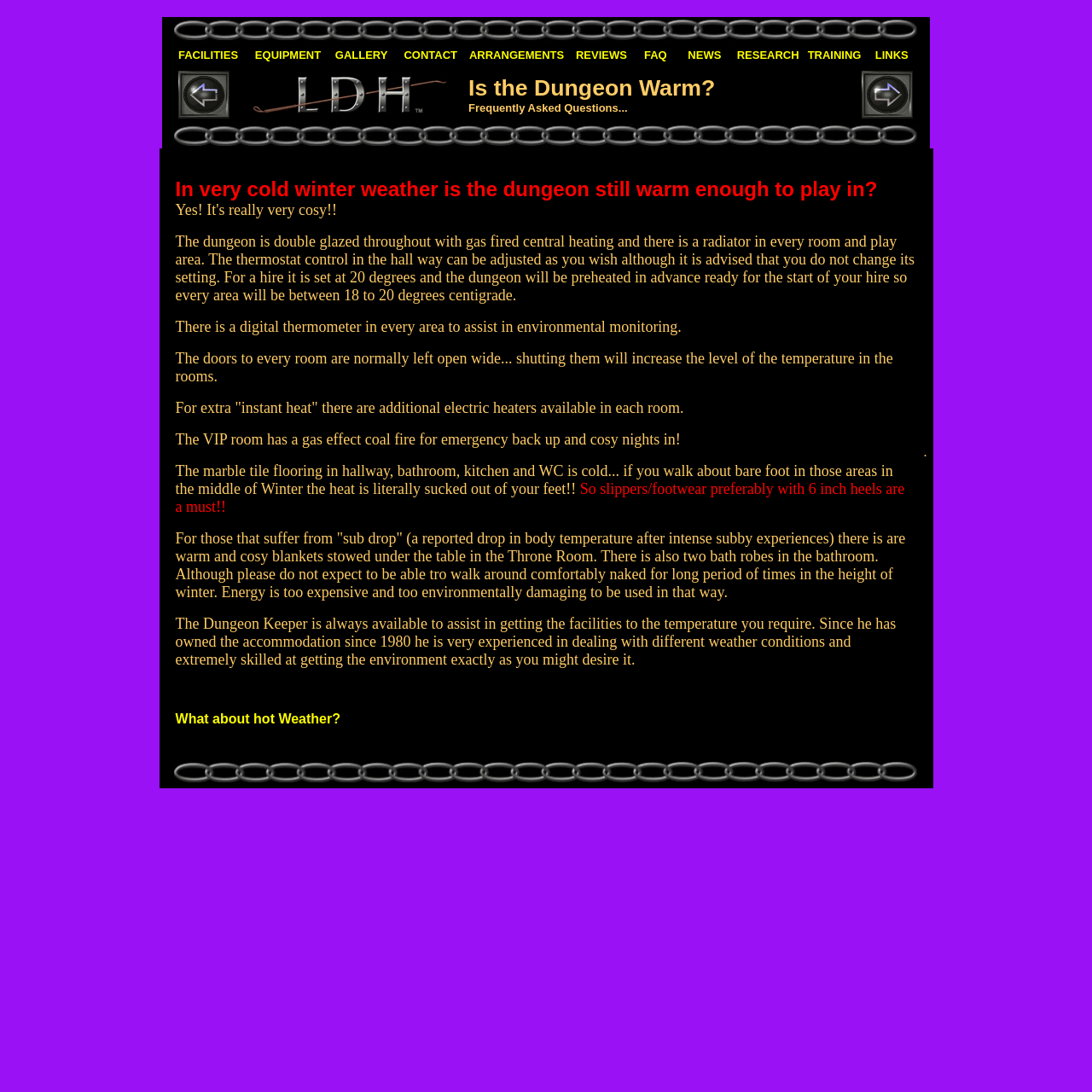Why is it recommended to wear slippers or footwear in the hallway, bathroom, kitchen, and WC?
Can you give a detailed and elaborate answer to the question?

The webpage explains that the marble tile flooring in these areas is cold, and if you walk about bare foot in those areas in the middle of Winter, the heat is literally sucked out of your feet. Therefore, it is recommended to wear slippers or footwear, preferably with 6 inch heels, to keep your feet warm.